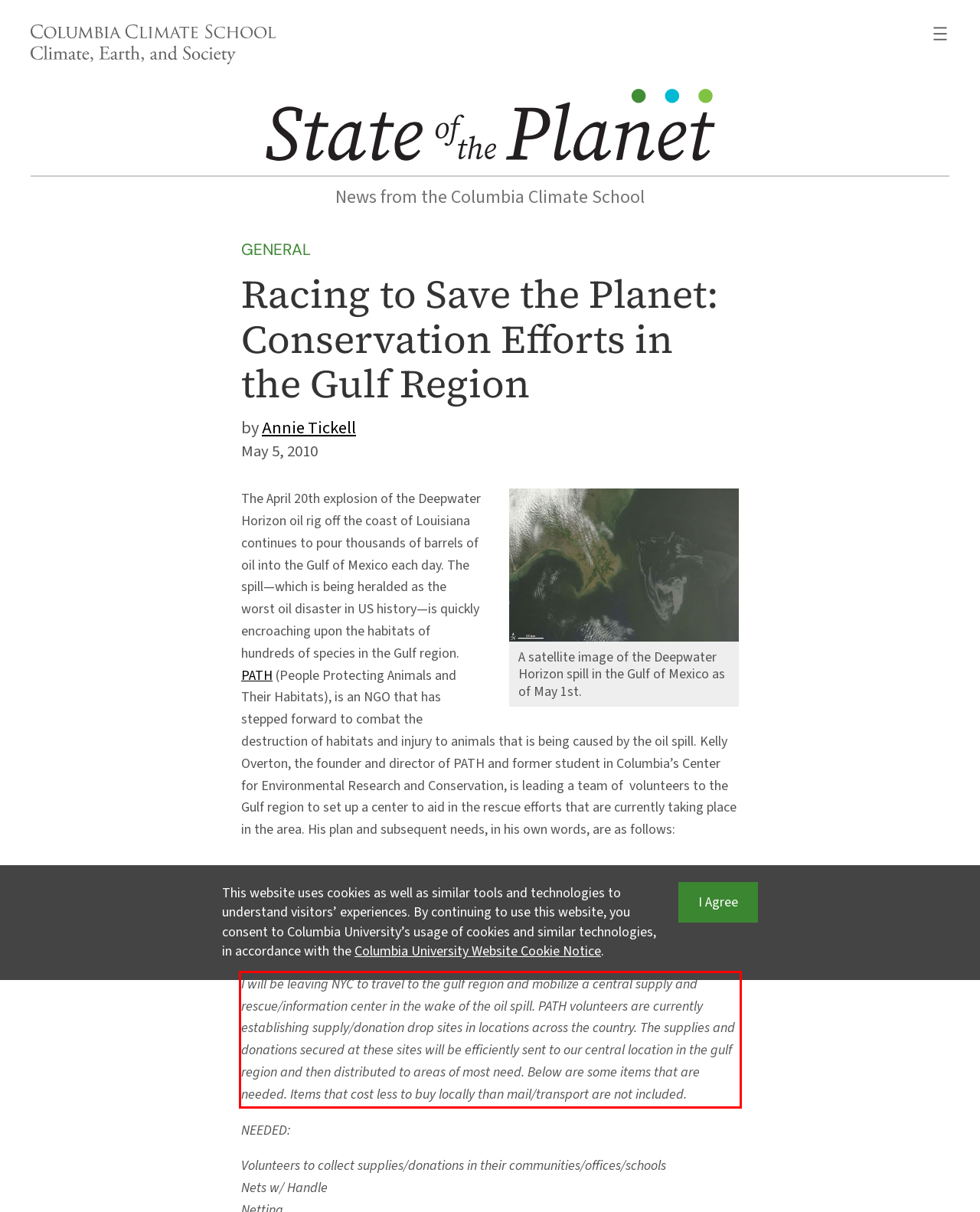Please use OCR to extract the text content from the red bounding box in the provided webpage screenshot.

I will be leaving NYC to travel to the gulf region and mobilize a central supply and rescue/information center in the wake of the oil spill. PATH volunteers are currently establishing supply/donation drop sites in locations across the country. The supplies and donations secured at these sites will be efficiently sent to our central location in the gulf region and then distributed to areas of most need. Below are some items that are needed. Items that cost less to buy locally than mail/transport are not included.